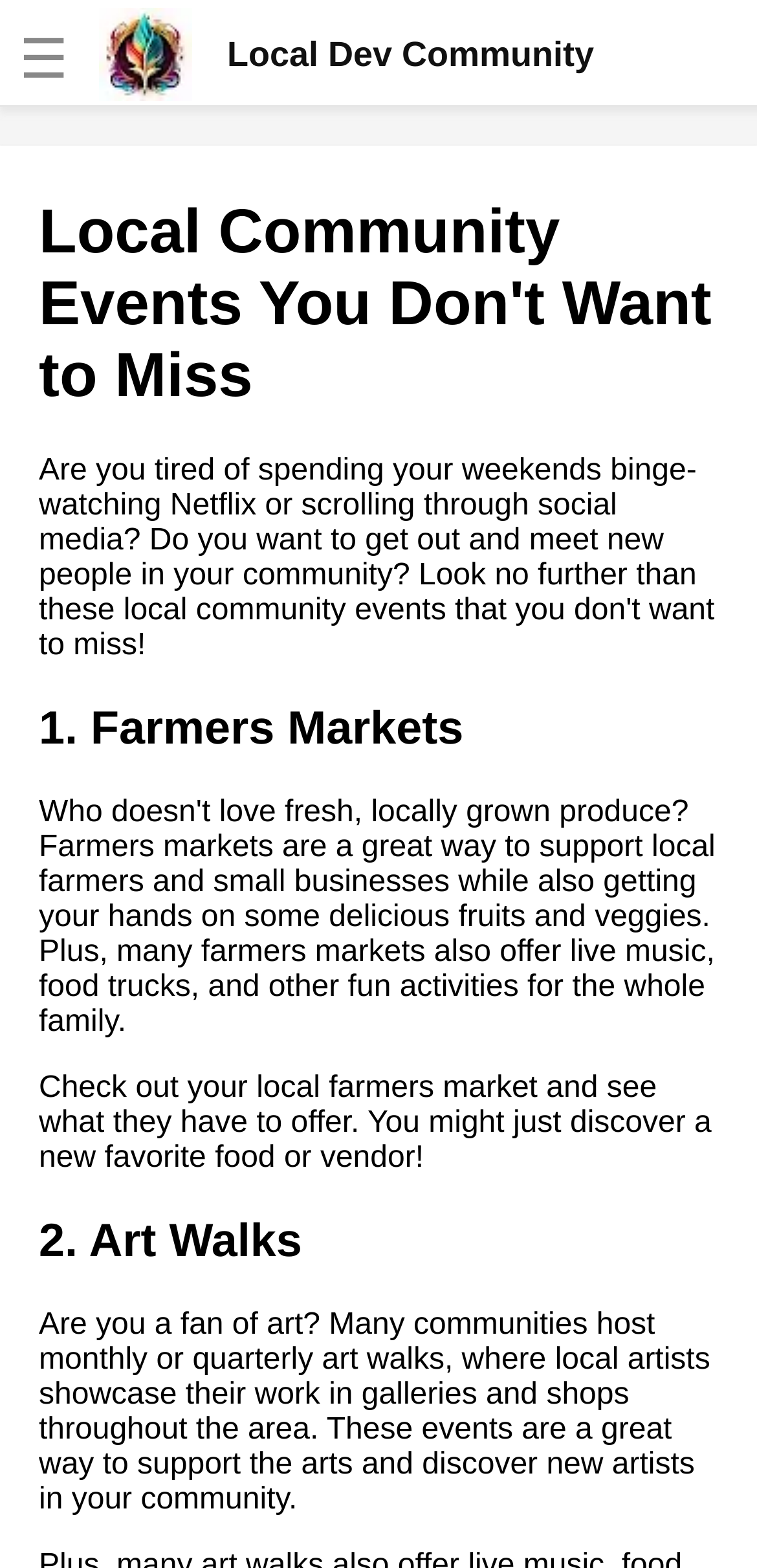How many links are there on the page?
Please describe in detail the information shown in the image to answer the question.

There are 18 links on the page, which include the logo link, the links to different articles, and the links to the events.